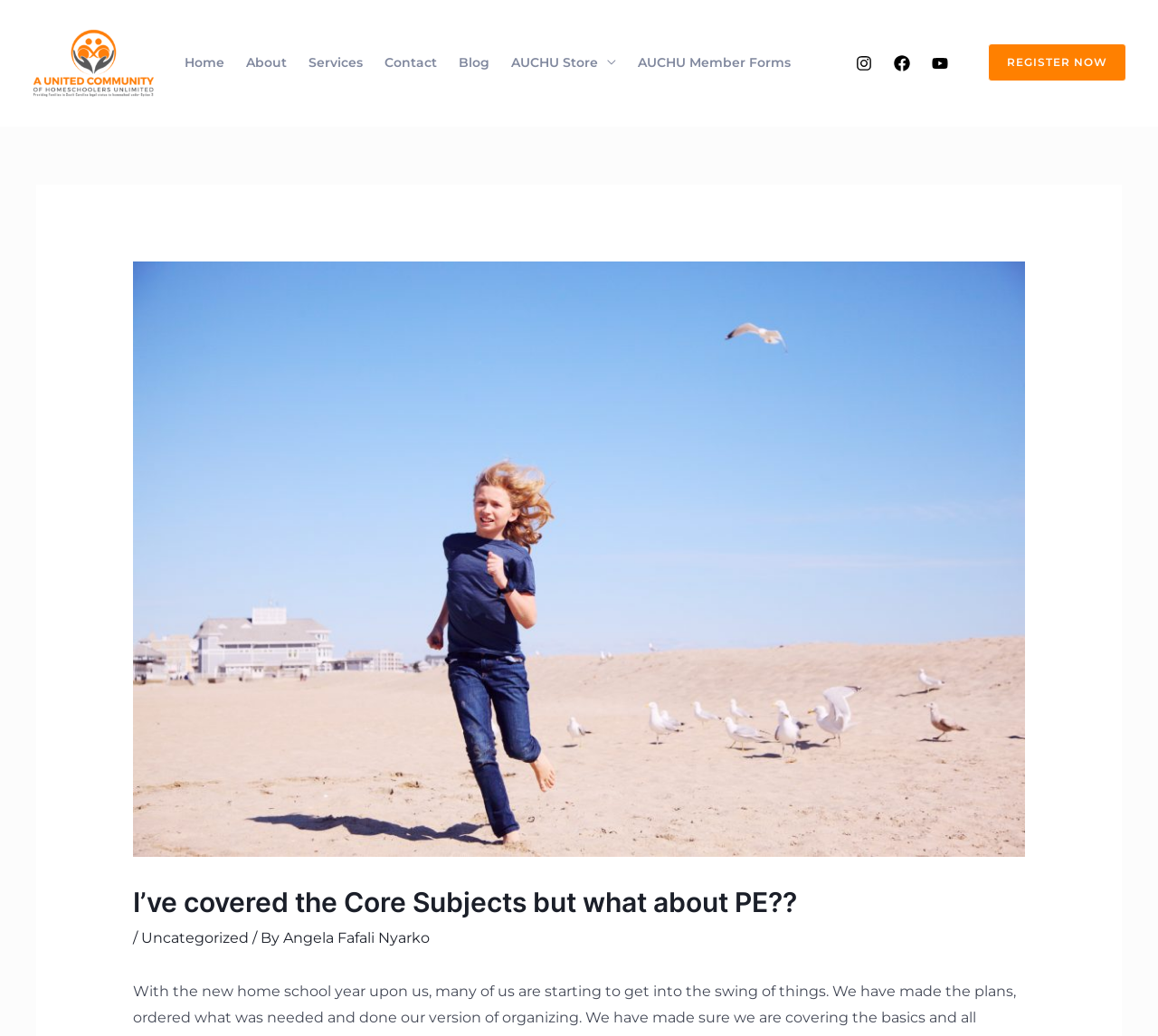Pinpoint the bounding box coordinates of the clickable area needed to execute the instruction: "follow on Instagram". The coordinates should be specified as four float numbers between 0 and 1, i.e., [left, top, right, bottom].

[0.739, 0.054, 0.753, 0.069]